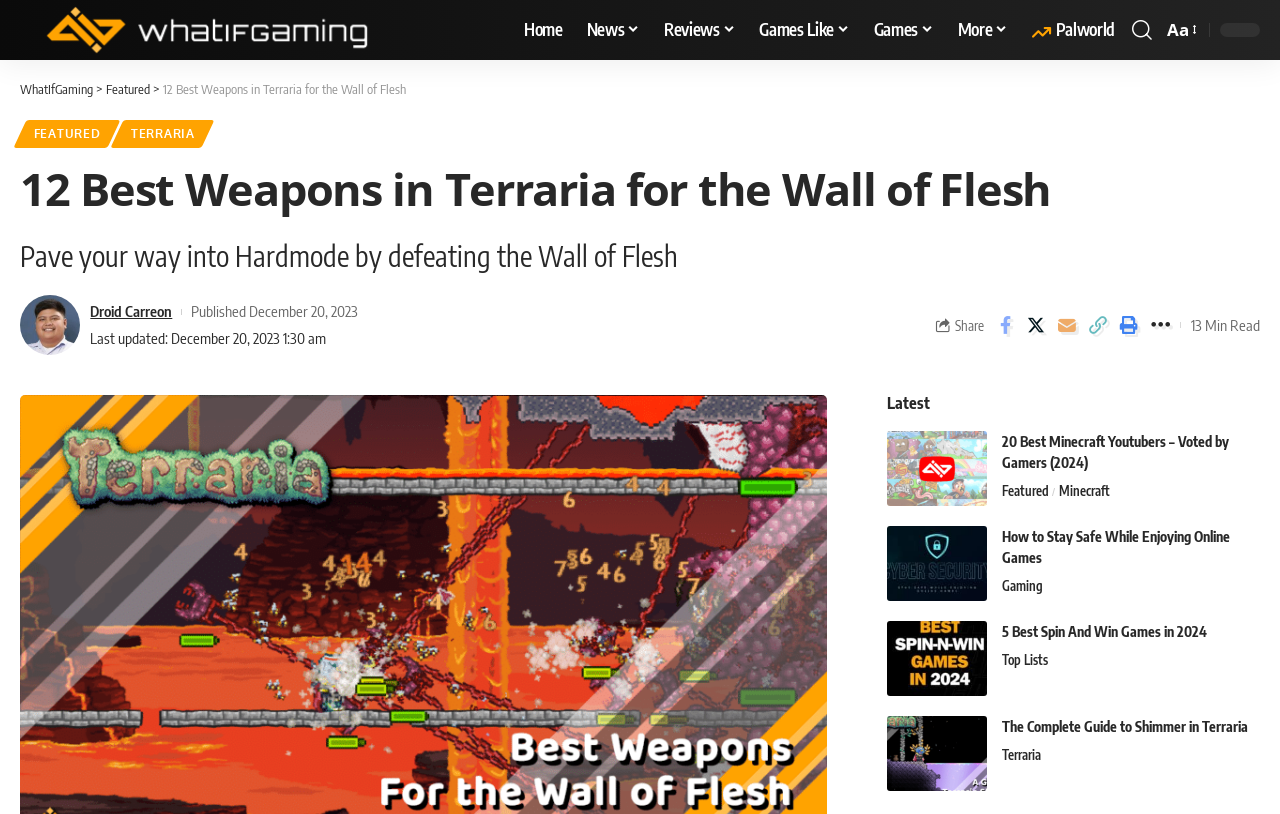Please identify the bounding box coordinates of the element that needs to be clicked to execute the following command: "View the latest article '20 Best Minecraft Youtubers – Voted by Gamers (2024)'". Provide the bounding box using four float numbers between 0 and 1, formatted as [left, top, right, bottom].

[0.693, 0.53, 0.771, 0.622]